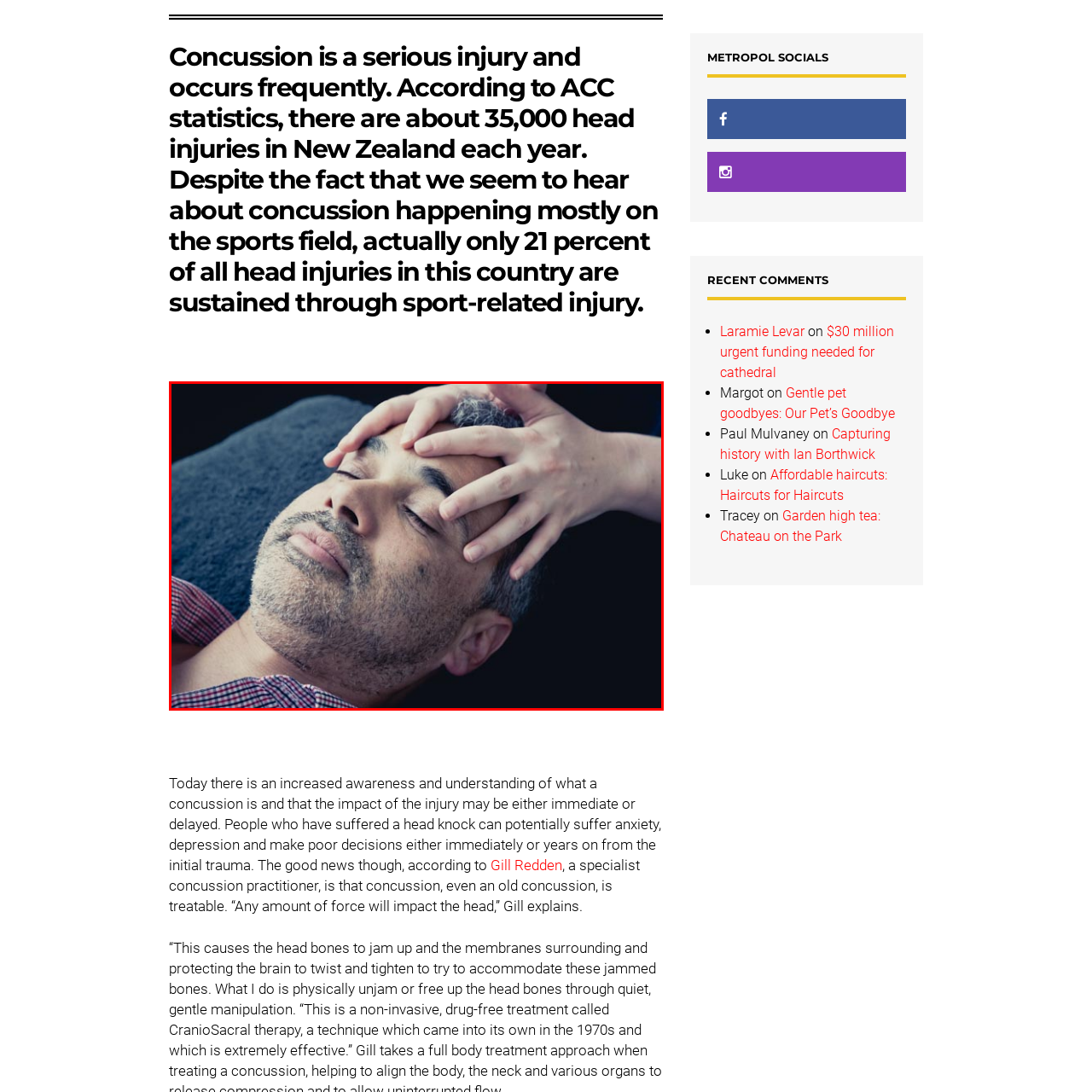Look closely at the image highlighted in red, What is the likely purpose of the scene? 
Respond with a single word or phrase.

Therapeutic or healing moment